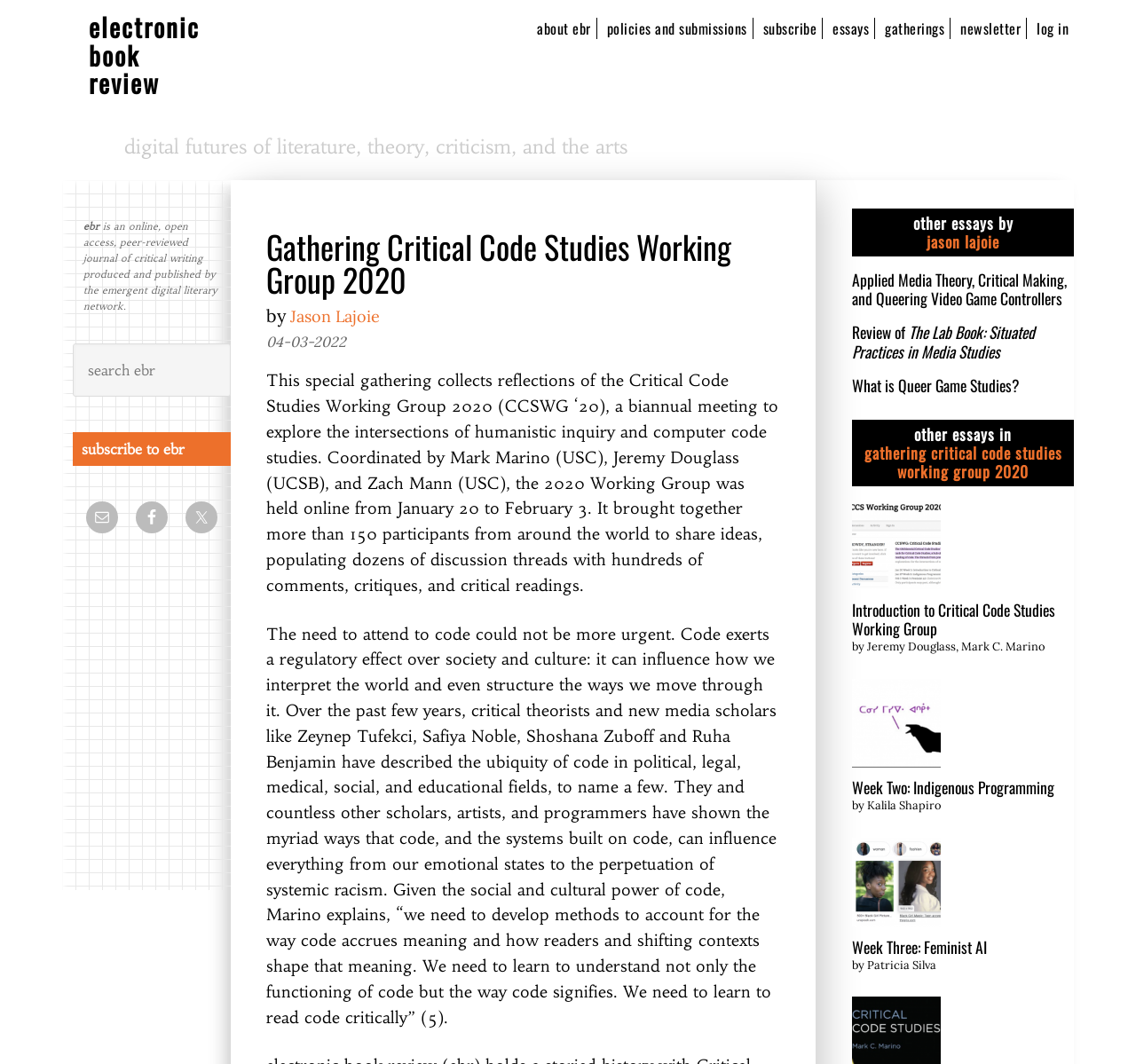Identify the bounding box coordinates of the clickable region to carry out the given instruction: "search ebr".

[0.064, 0.323, 0.203, 0.373]